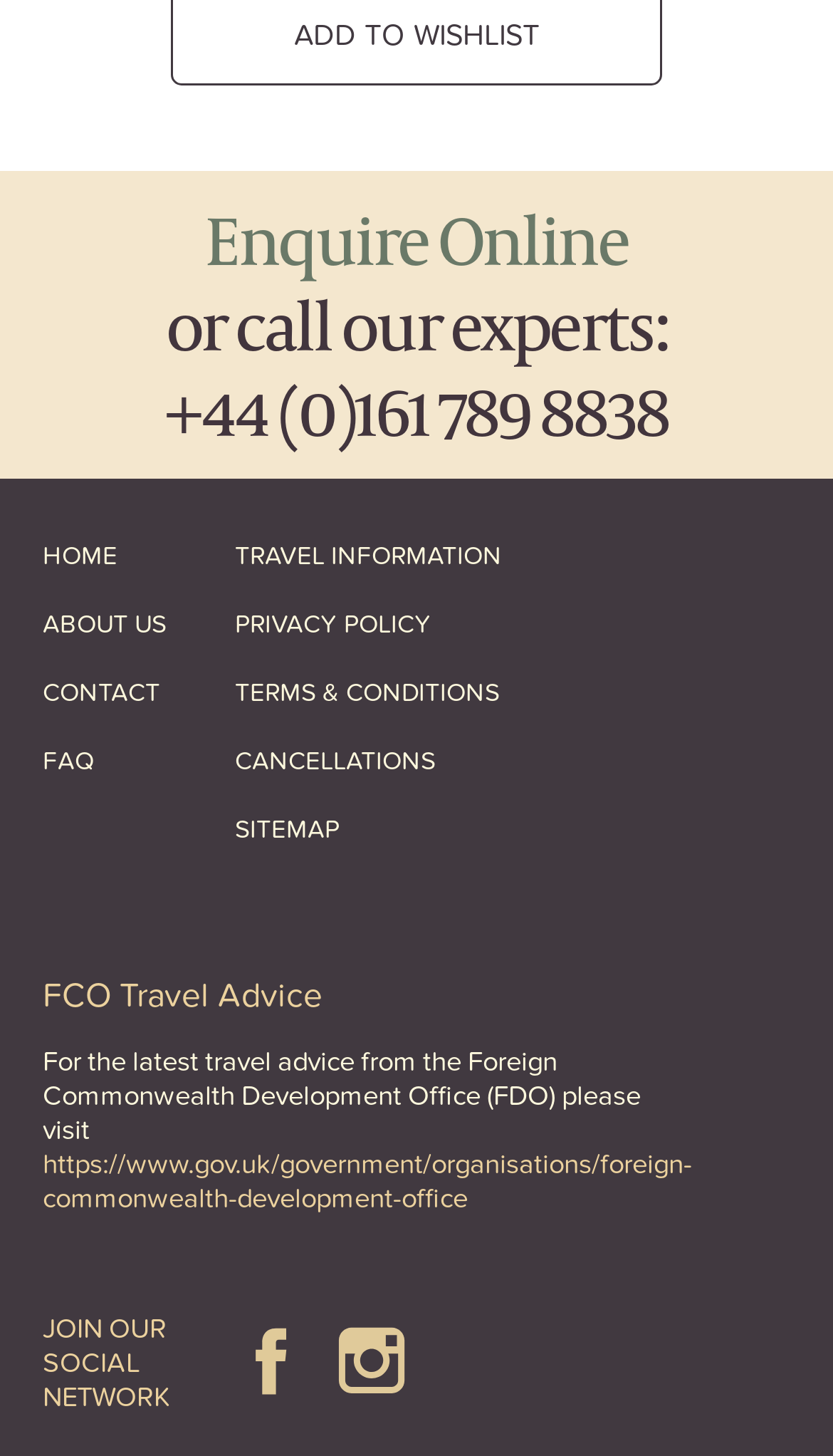Determine the bounding box coordinates of the clickable element to complete this instruction: "Visit the home page". Provide the coordinates in the format of four float numbers between 0 and 1, [left, top, right, bottom].

[0.051, 0.358, 0.282, 0.405]